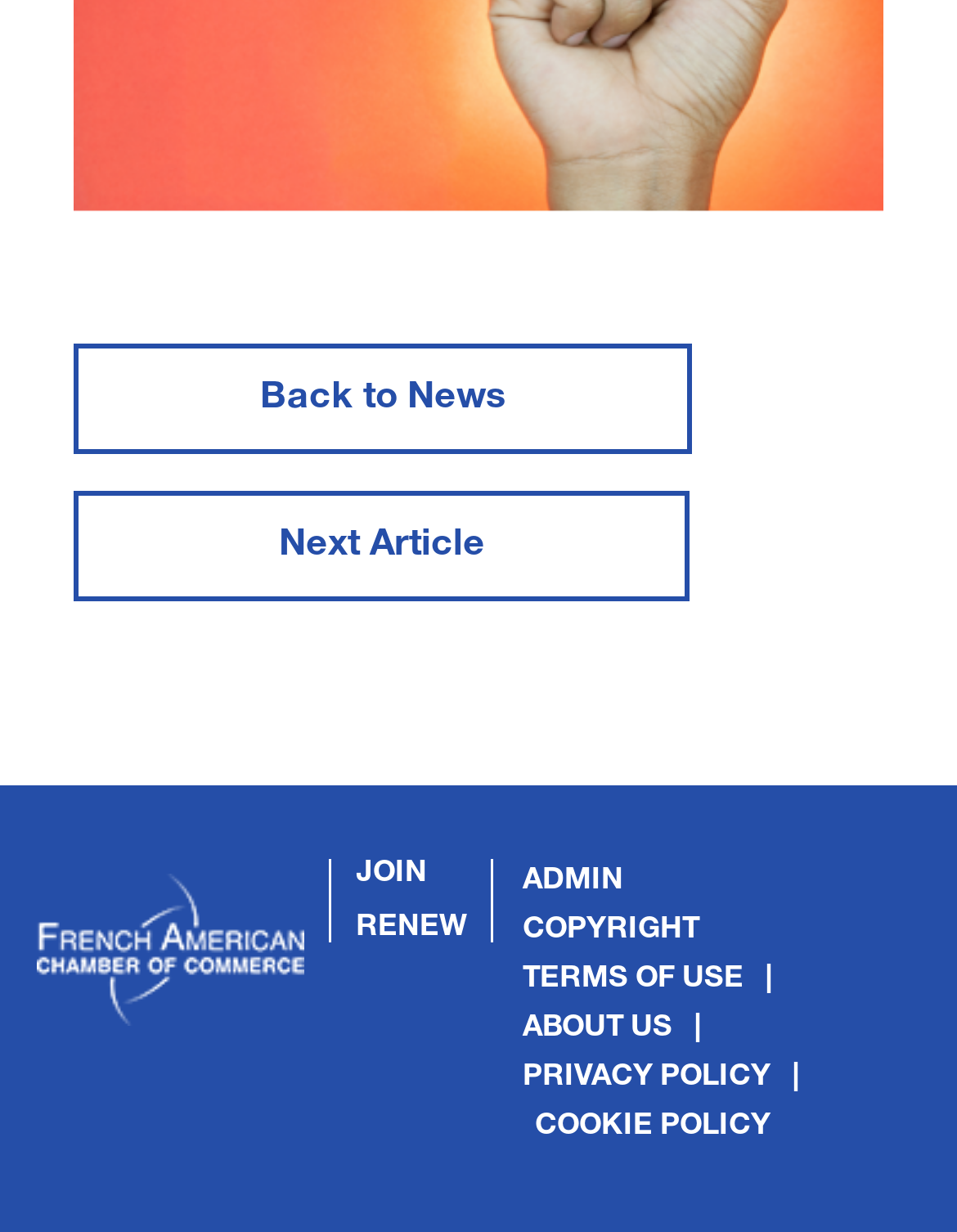Identify the bounding box coordinates of the area you need to click to perform the following instruction: "Learn about the terms of use".

[0.546, 0.744, 0.731, 0.766]